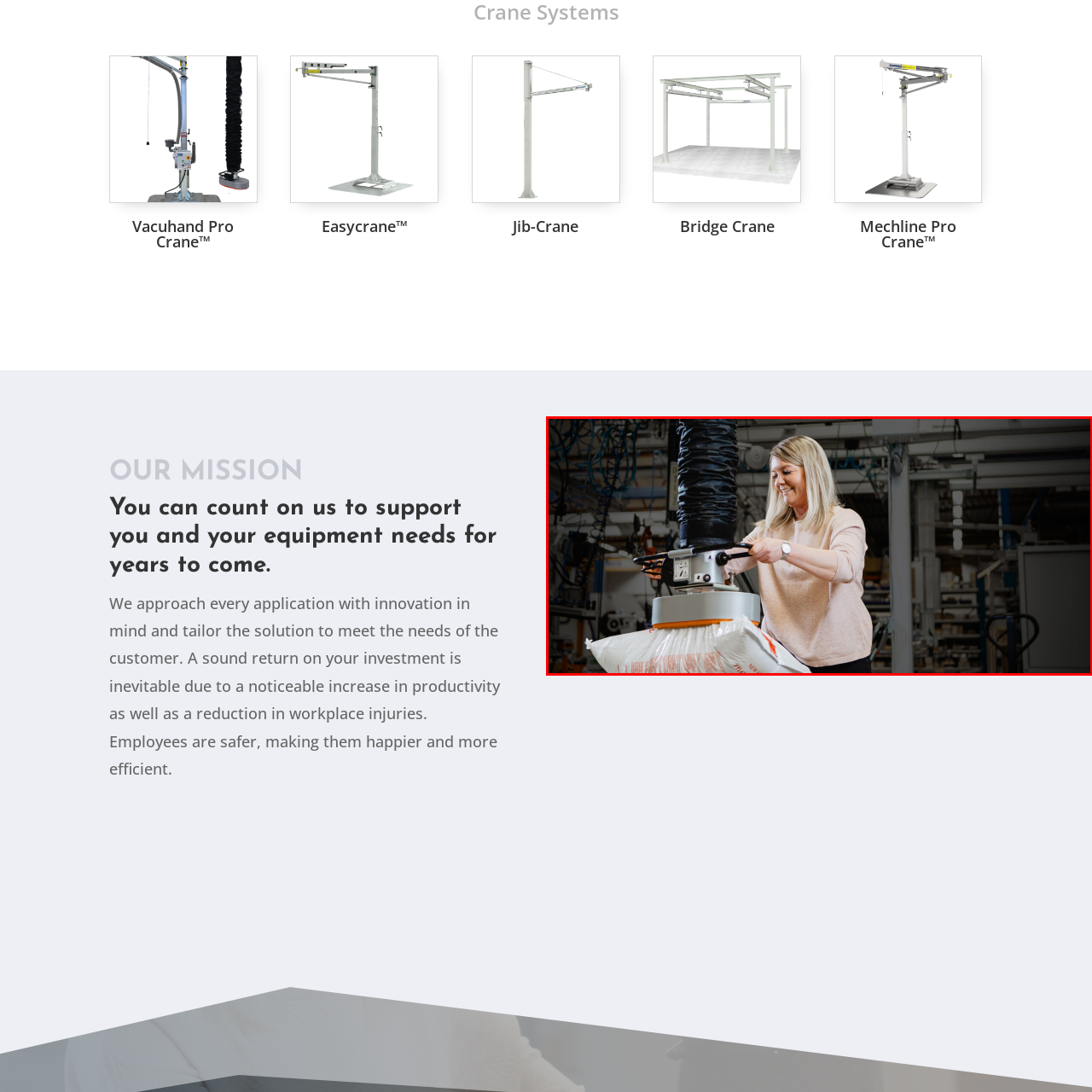Generate a detailed caption for the image contained in the red outlined area.

The image showcases a woman engaged in a task using a vacuum lifter, likely designed for handling heavy items in an industrial setting. She appears focused and is operating the lifter with both hands, demonstrating its user-friendly controls. The lifter is positioned over a large bag, indicating its purpose in lifting or moving materials efficiently. The background is filled with machinery and equipment, highlighting a busy work environment focused on productivity and safety. This scene reflects the innovative applications of crane systems, such as those used in various industries, underscoring the importance of advanced lifting solutions that enhance workplace efficiency and reduce the risk of injuries. The image aligns with the theme of the webpage, which emphasizes support for equipment needs through innovative solutions.